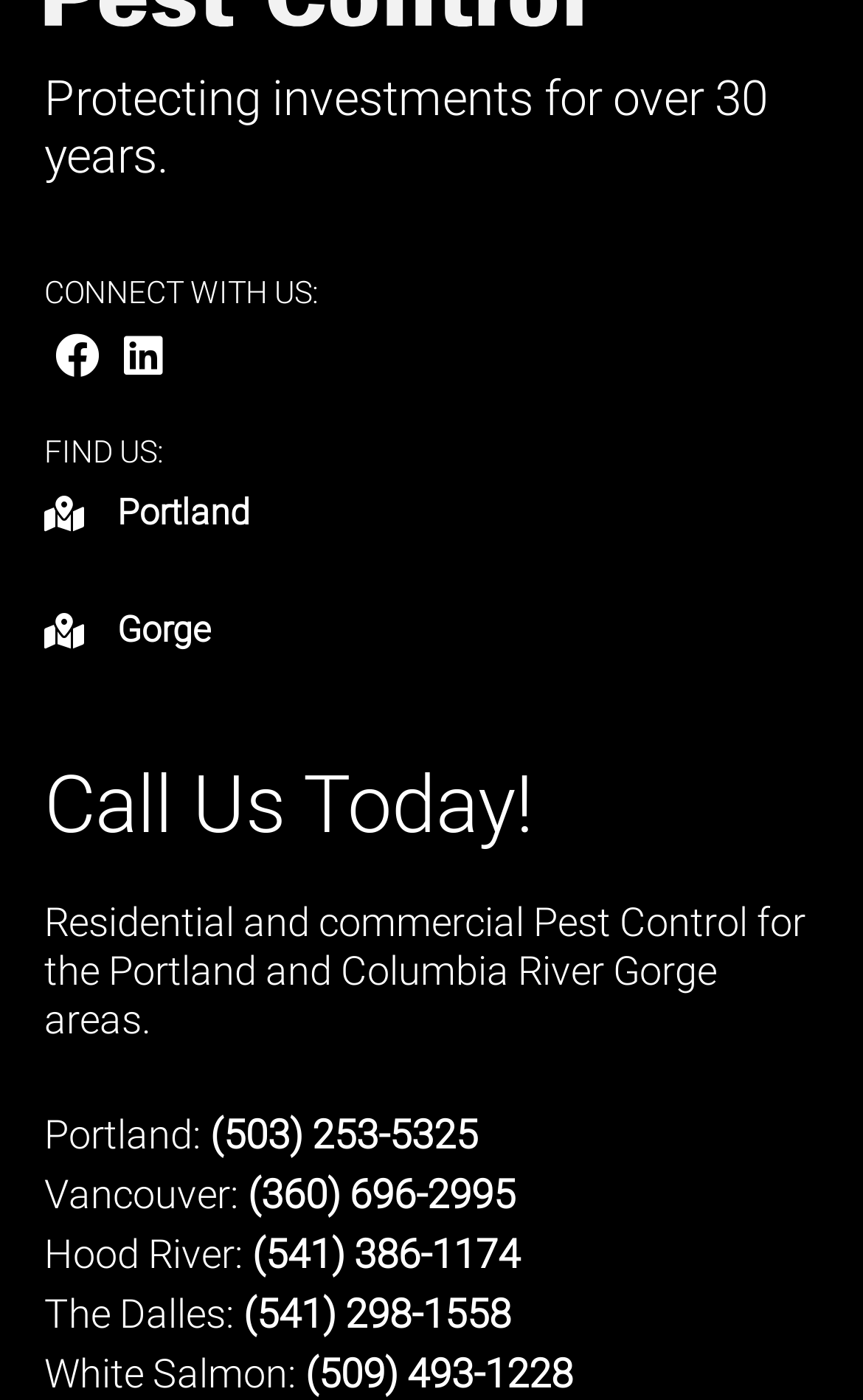What is the phone number for the Portland area? Analyze the screenshot and reply with just one word or a short phrase.

(503) 253-5325